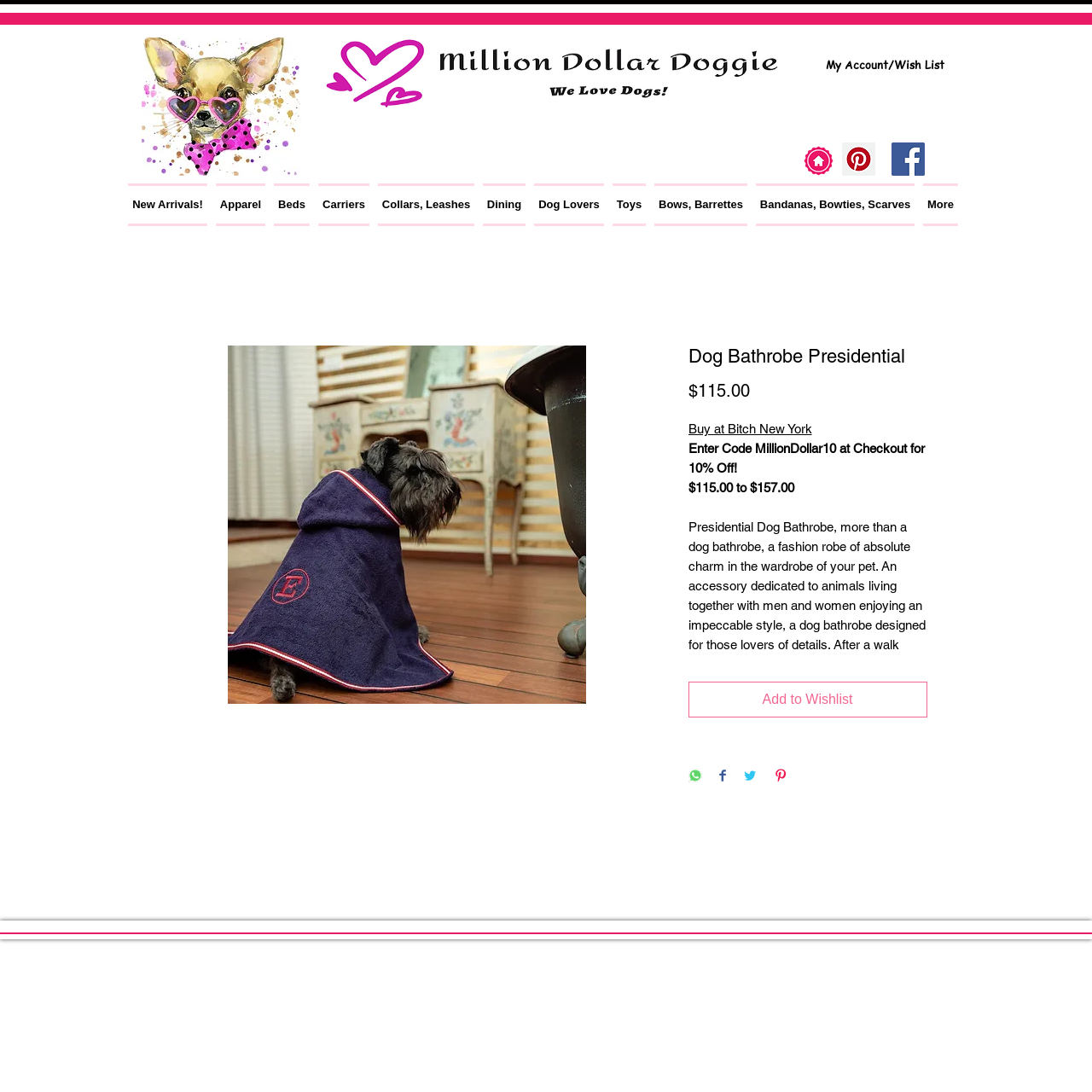Explain the contents of the webpage comprehensively.

This webpage is an e-commerce site selling dog bathrobes, specifically the "Presidential Dog Bathrobe". At the top, there is a header section with a logo, navigation menu, and social media links. The logo is an image with the text "Million Dollar Doggie" and is positioned at the top left corner of the page. Next to the logo is a link to the website's homepage. Below the logo, there is a navigation menu with links to different categories such as "New Arrivals", "Apparel", "Beds", and more.

In the main content area, there is a large image of the Presidential Dog Bathrobe, which is a blue robe with a bordeaux and ivory contrast ribbon and an embroidered logo. Below the image, there is a heading with the product name and a price of $115.00. There is also a link to buy the product at Bitch New York and a discount code for 10% off.

The product description is a long paragraph that explains the features and benefits of the bathrobe, including its material, design, and functionality. It also mentions that the product is handcrafted in Italy. Below the description, there are details about the product's sizes, including small, medium, and large.

There are also several buttons to add the product to a wishlist, share it on social media, and pin it on Pinterest. At the bottom of the page, there is a footer section with a copyright notice and other information.

On the right side of the page, there is a sidebar with links to the website's social media profiles, including Pinterest, Facebook, and more. There is also a button to access the user's account and wishlist.